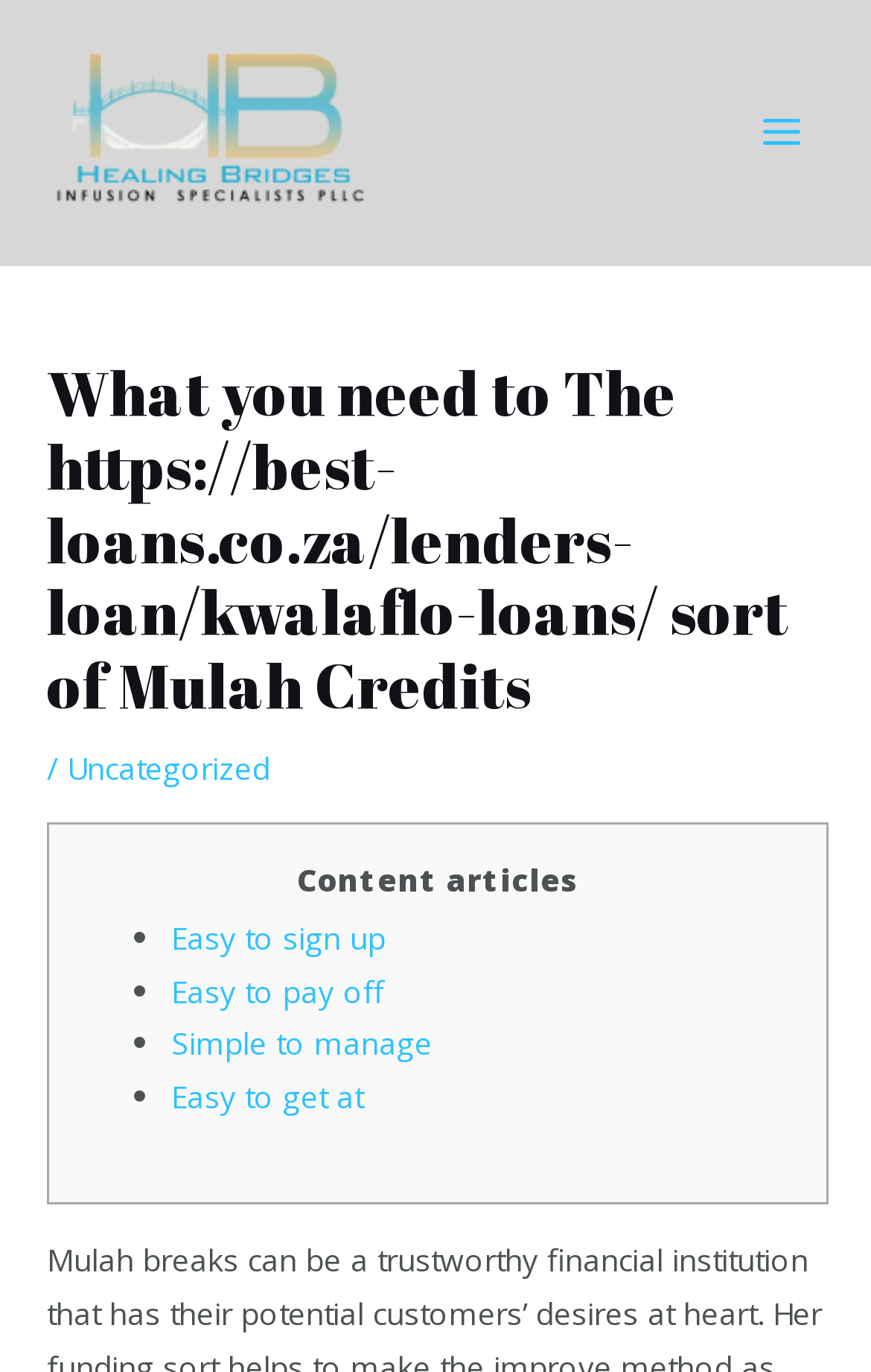How many benefits of the credit service are listed?
Using the image, provide a concise answer in one word or a short phrase.

4